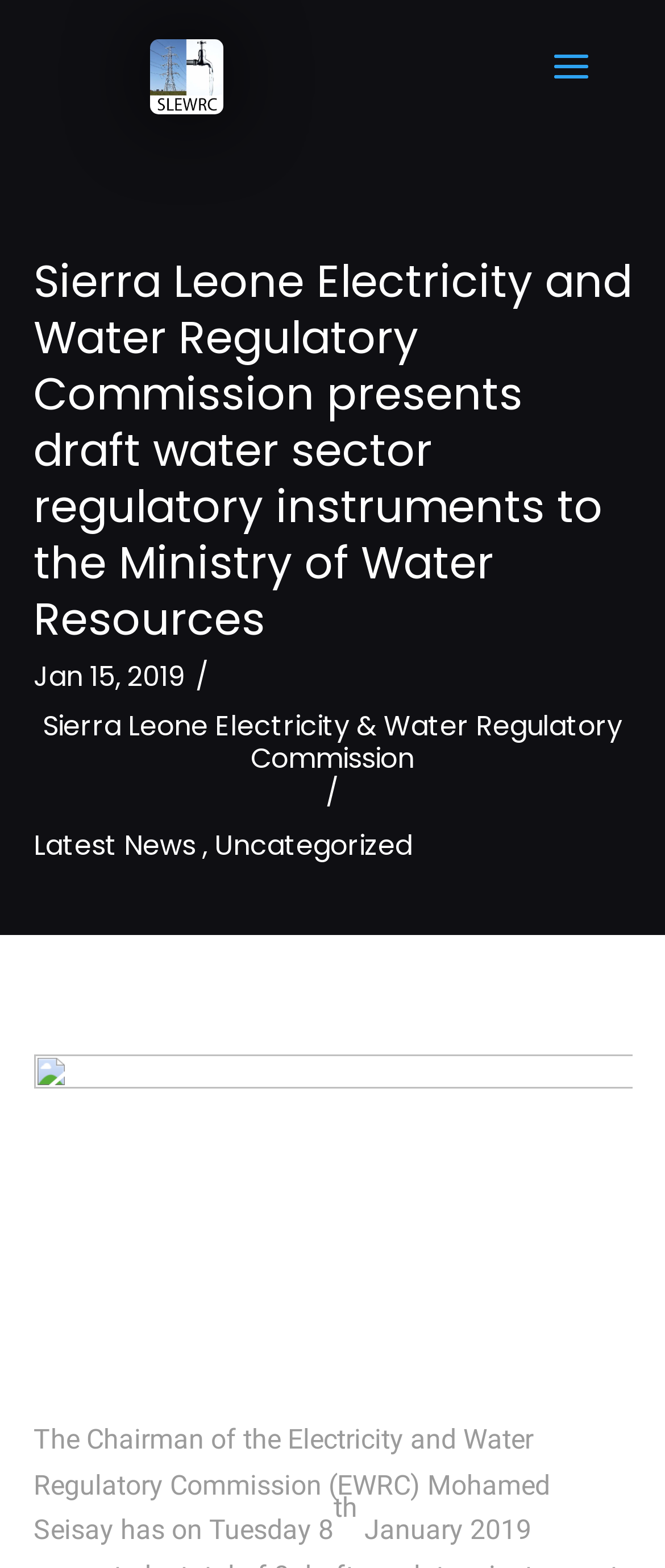Create a detailed summary of the webpage's content and design.

The webpage is about the Sierra Leone Electricity and Water Regulatory Commission, with a focus on a specific news article. At the top-left corner, there is a link to the commission's website, accompanied by a small image of the commission's logo. 

Below the logo, there is a search bar that spans almost the entire width of the page. 

The main content of the webpage is a news article, with a title that reads "Sierra Leone Electricity and Water Regulatory Commission presents draft water sector regulatory instruments to the Ministry of Water Resources". This title is followed by the date "Jan 15, 2019". 

Further down, there is a section with the commission's name, followed by links to "Latest News" and "Uncategorized", separated by a comma. 

The main body of the news article is below this section, with a large figure or image taking up most of the width of the page. The article text starts with "The Chairman of the Electricity and Water Regulatory Commission (EWRC) Mohamed Seisay has on Tuesday 8..." and continues below the figure. There is a superscript in the text, but its content is not specified.